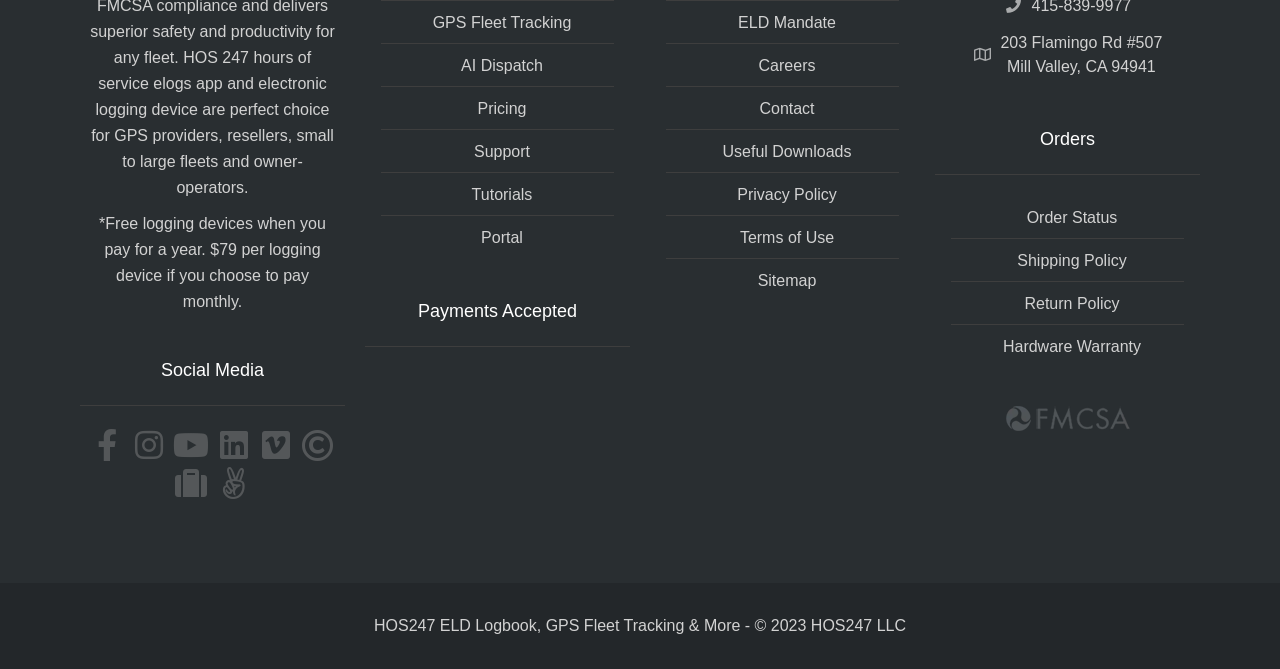Give a succinct answer to this question in a single word or phrase: 
What is the name of the product or service?

HOS247 ELD Logbook